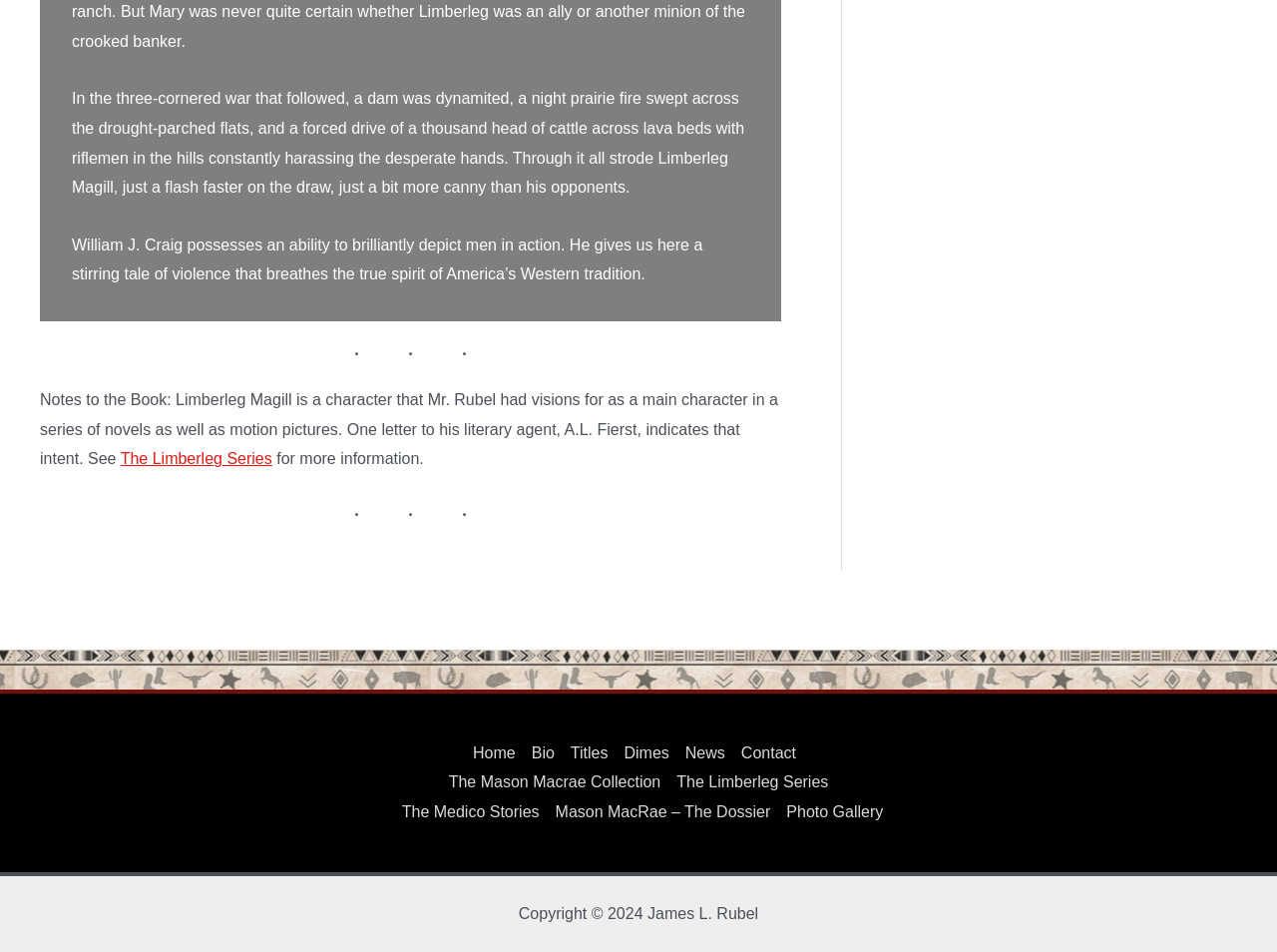Can you find the bounding box coordinates of the area I should click to execute the following instruction: "Go to the home page"?

[0.37, 0.775, 0.41, 0.806]